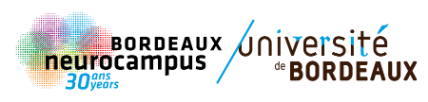Respond to the following query with just one word or a short phrase: 
What is the field of research being advanced by Bordeaux Neurocampus?

Neuroscience